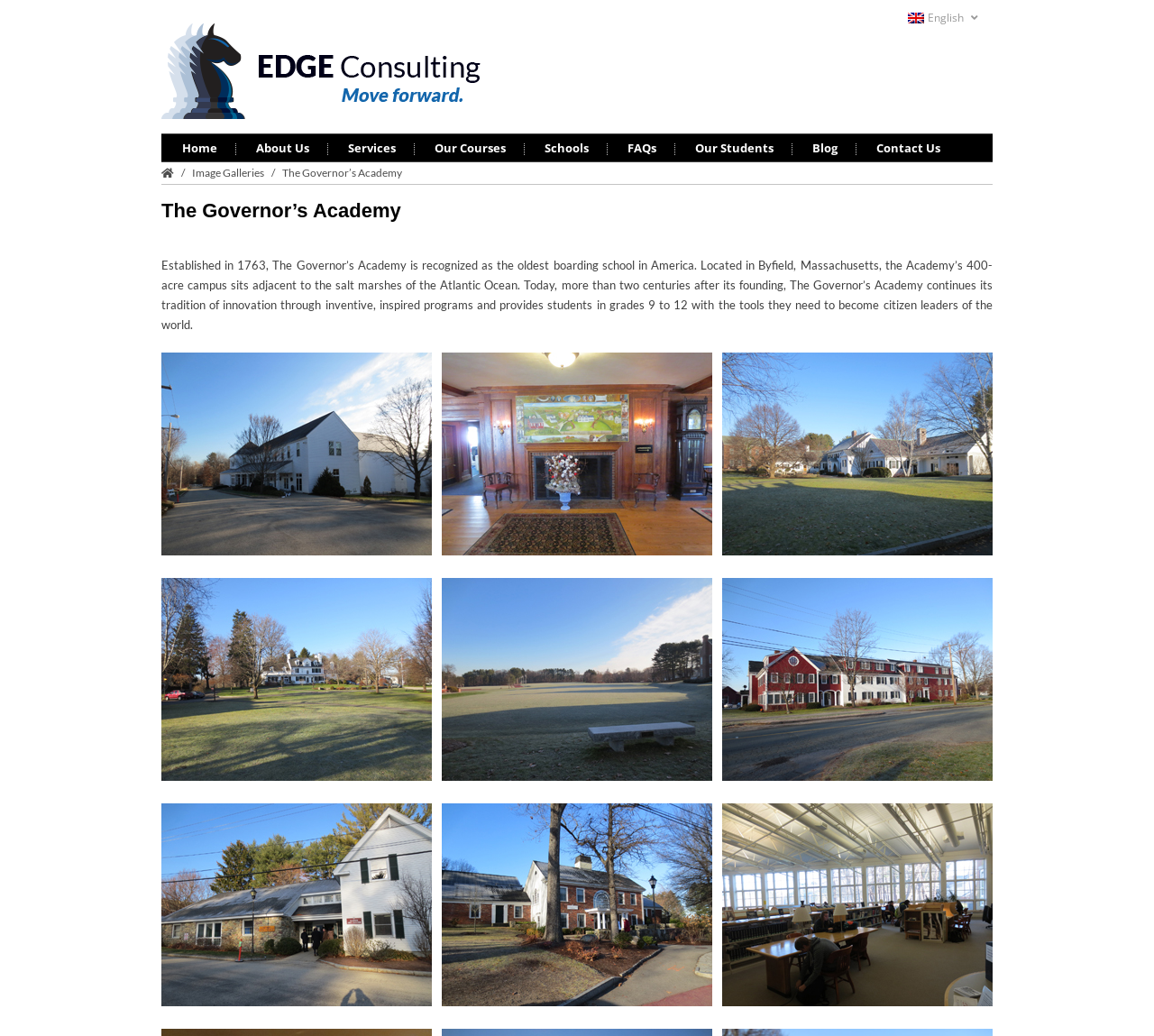Identify and provide the text content of the webpage's primary headline.

The Governor’s Academy